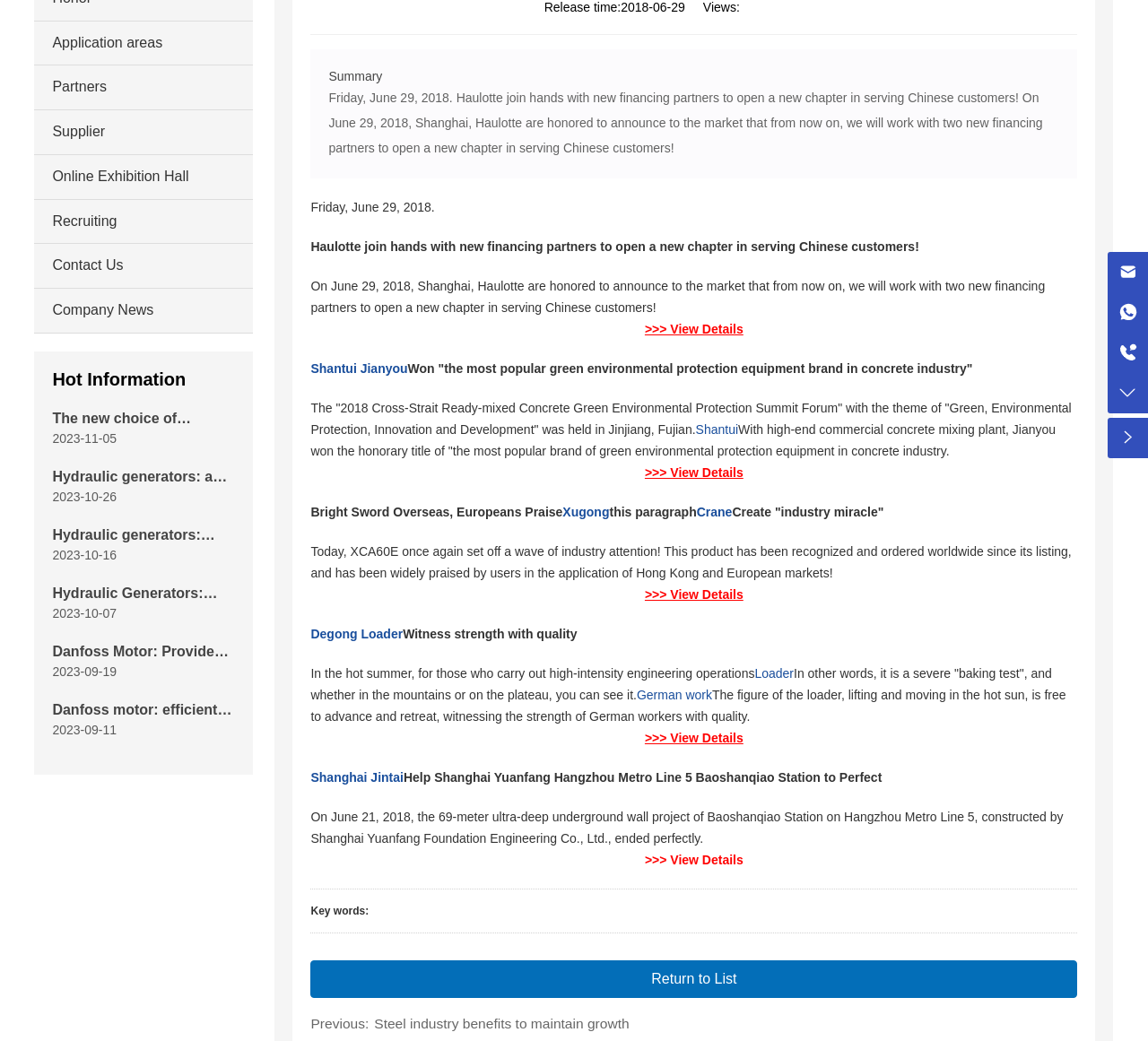Determine the bounding box coordinates of the UI element that matches the following description: "AWARDS". The coordinates should be four float numbers between 0 and 1 in the format [left, top, right, bottom].

None